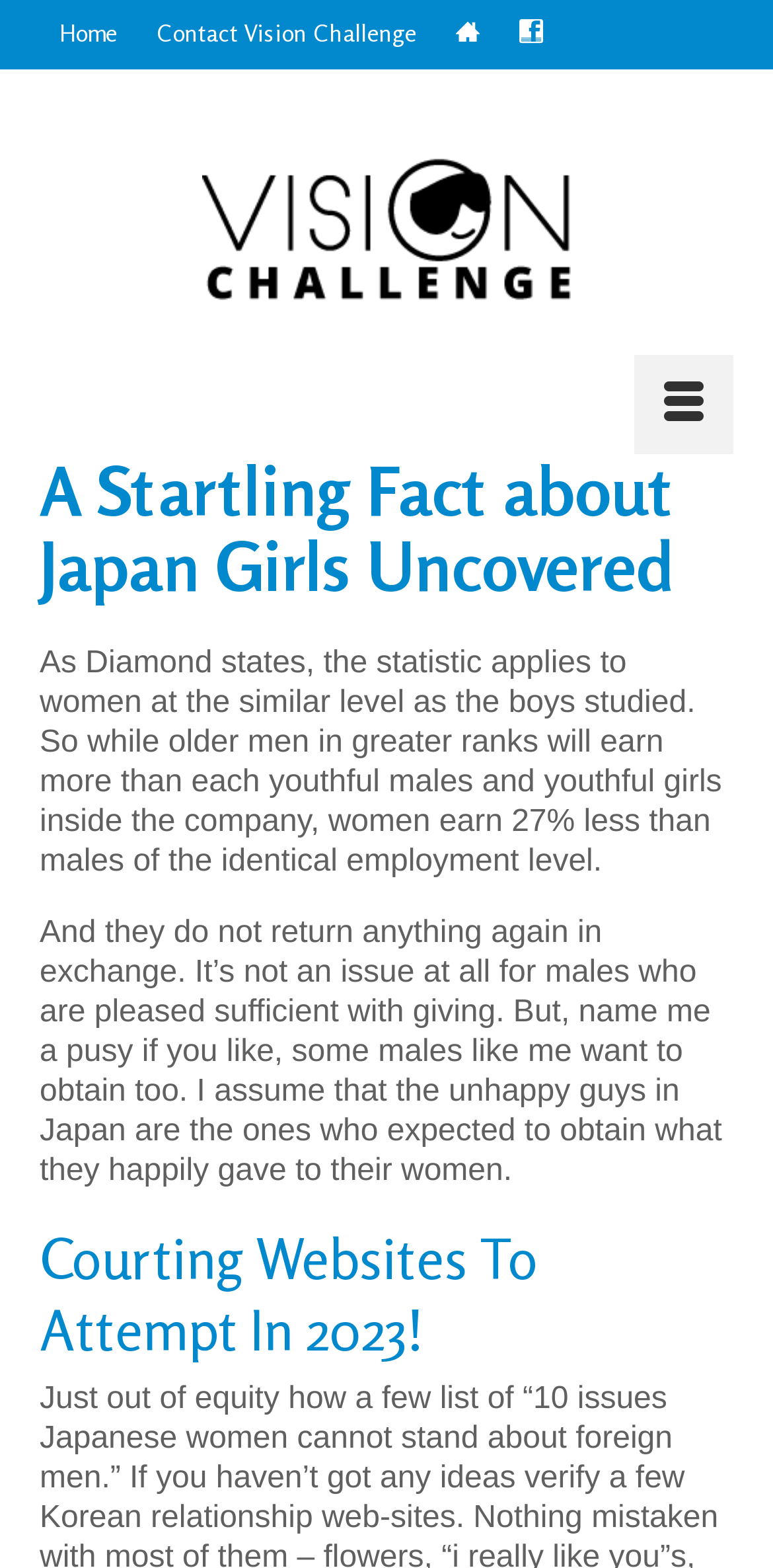Identify the bounding box coordinates for the UI element that matches this description: "parent_node: ` value="Submit"".

None